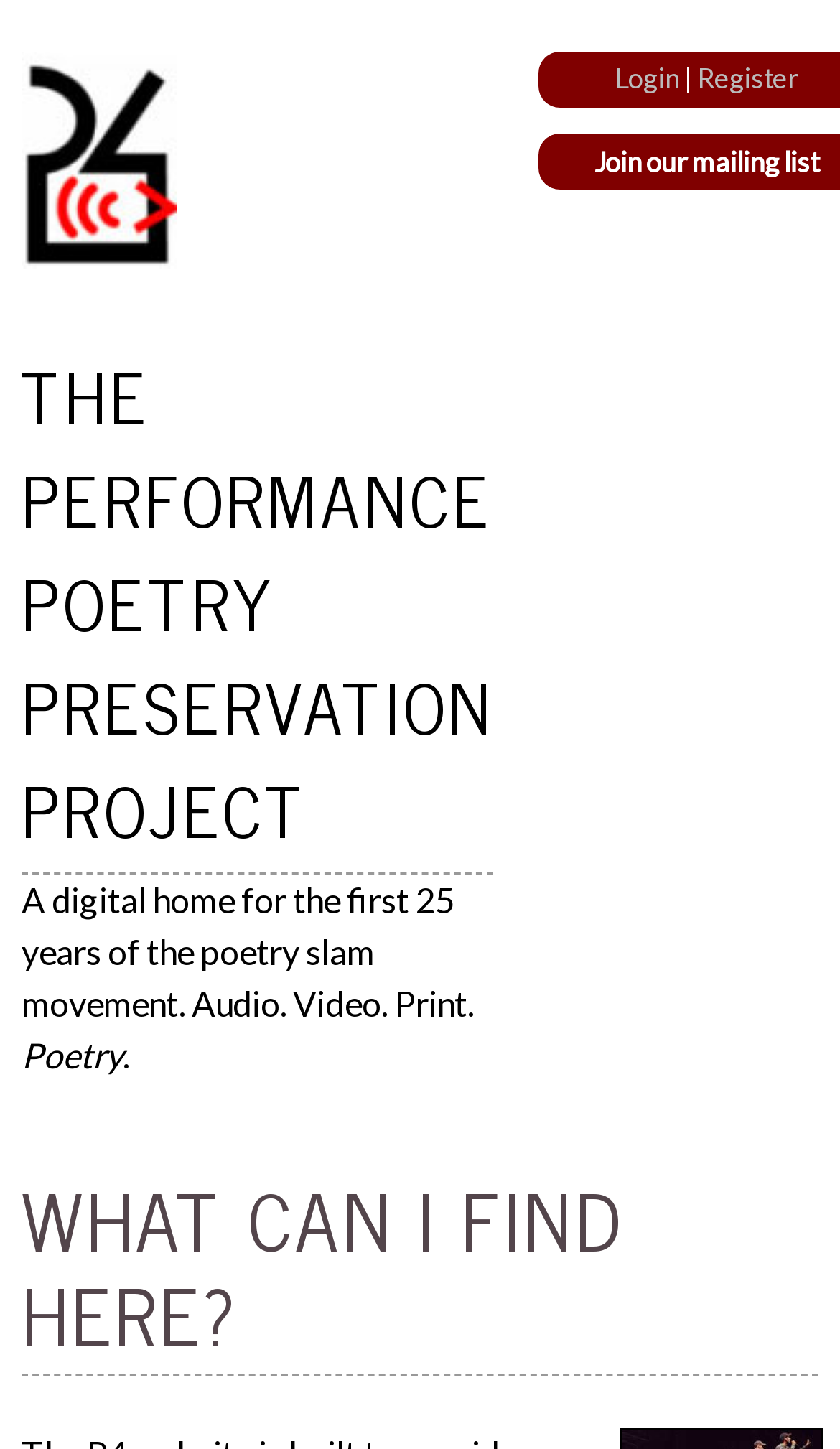Can you find and provide the title of the webpage?

THE PERFORMANCE POETRY PRESERVATION PROJECT